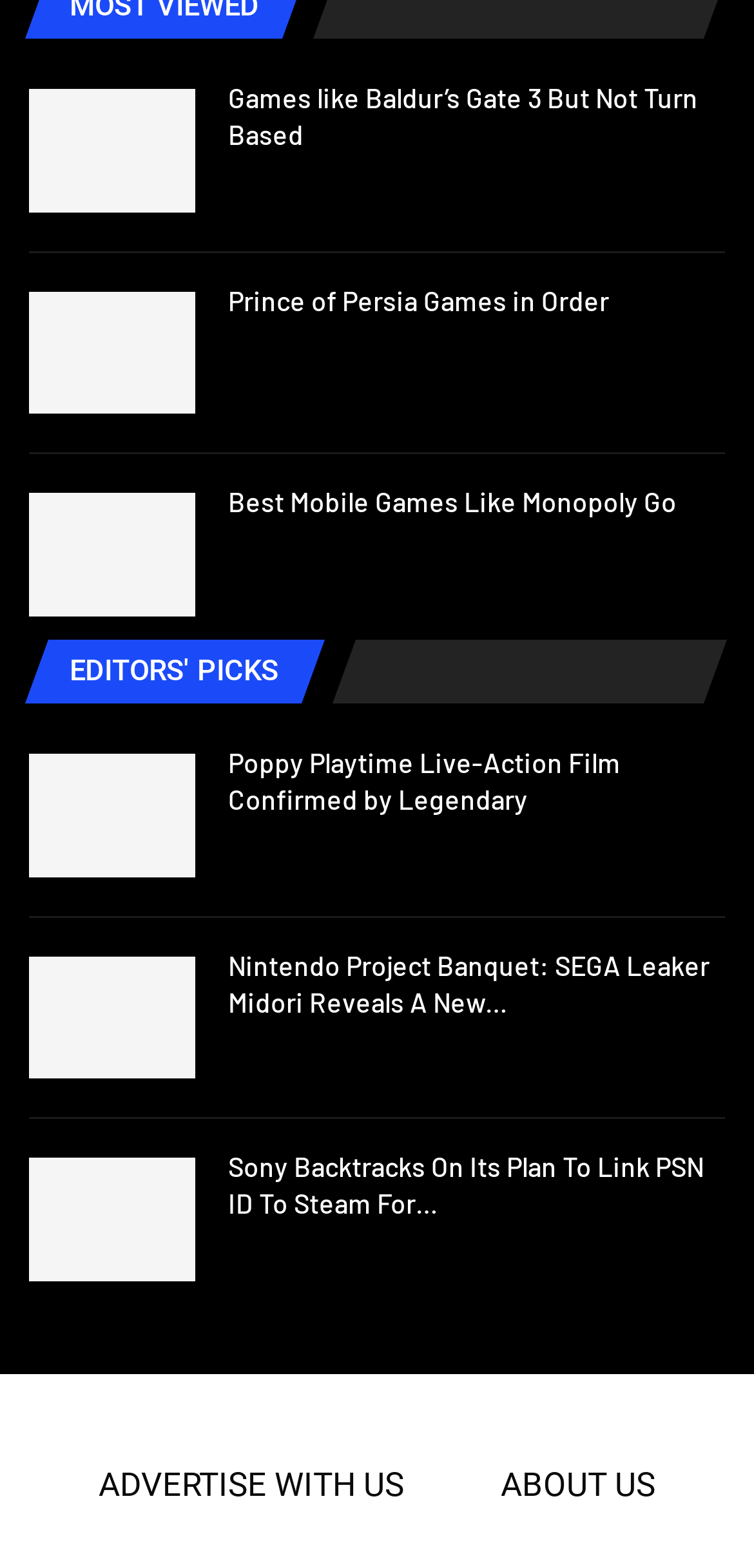Can you find the bounding box coordinates for the element to click on to achieve the instruction: "Check out EDITORS' PICKS"?

[0.038, 0.416, 0.436, 0.439]